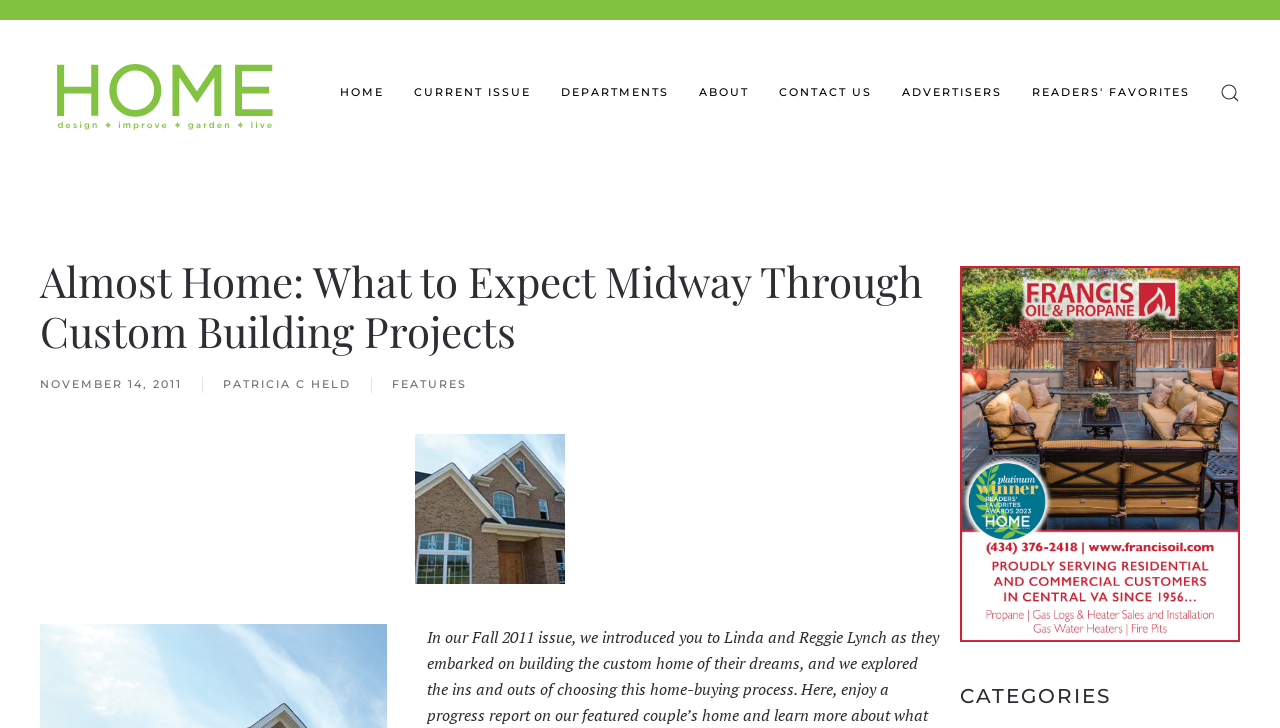Find the bounding box coordinates of the clickable region needed to perform the following instruction: "read current issue". The coordinates should be provided as four float numbers between 0 and 1, i.e., [left, top, right, bottom].

[0.323, 0.073, 0.415, 0.182]